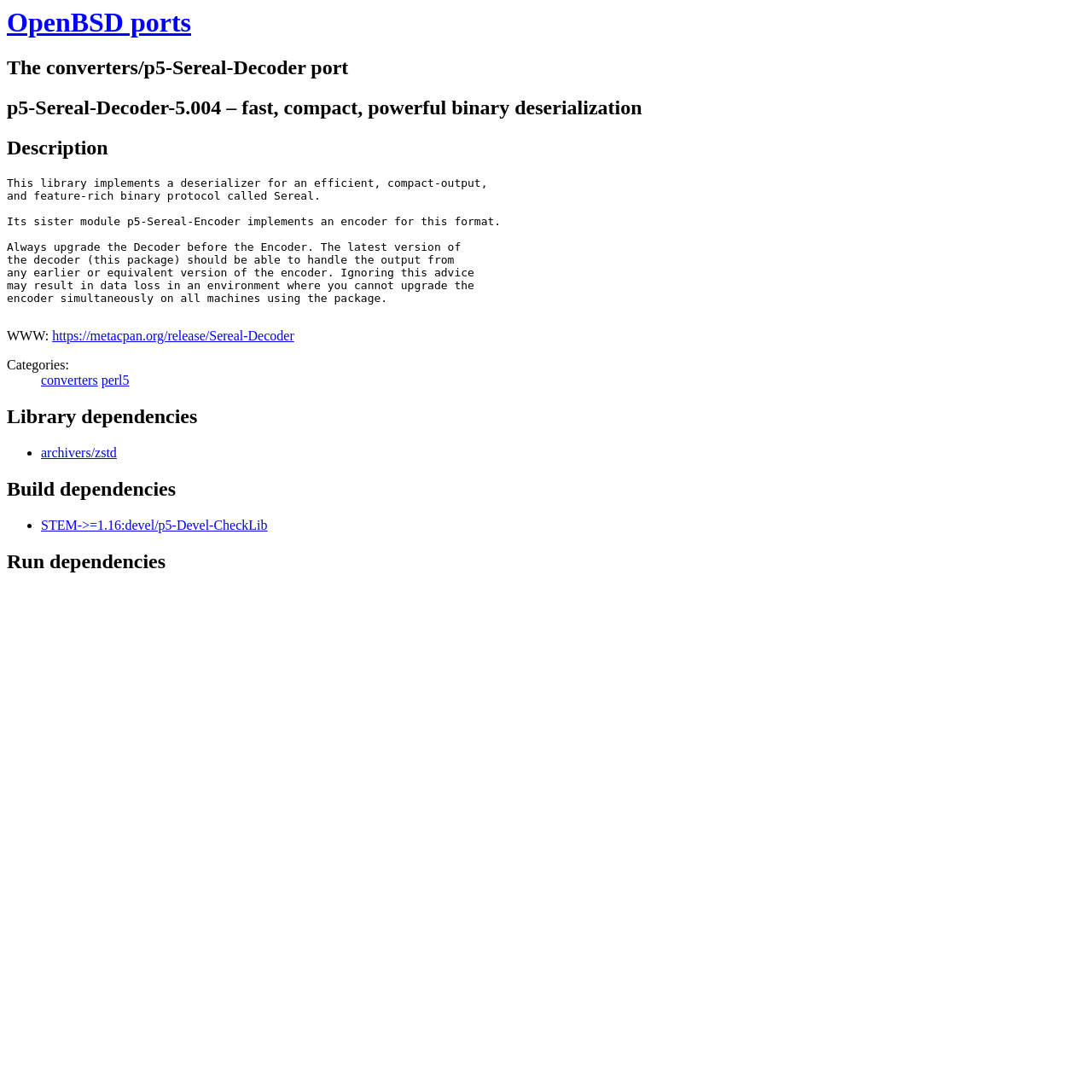What is the name of the library? Examine the screenshot and reply using just one word or a brief phrase.

p5-Sereal-Decoder